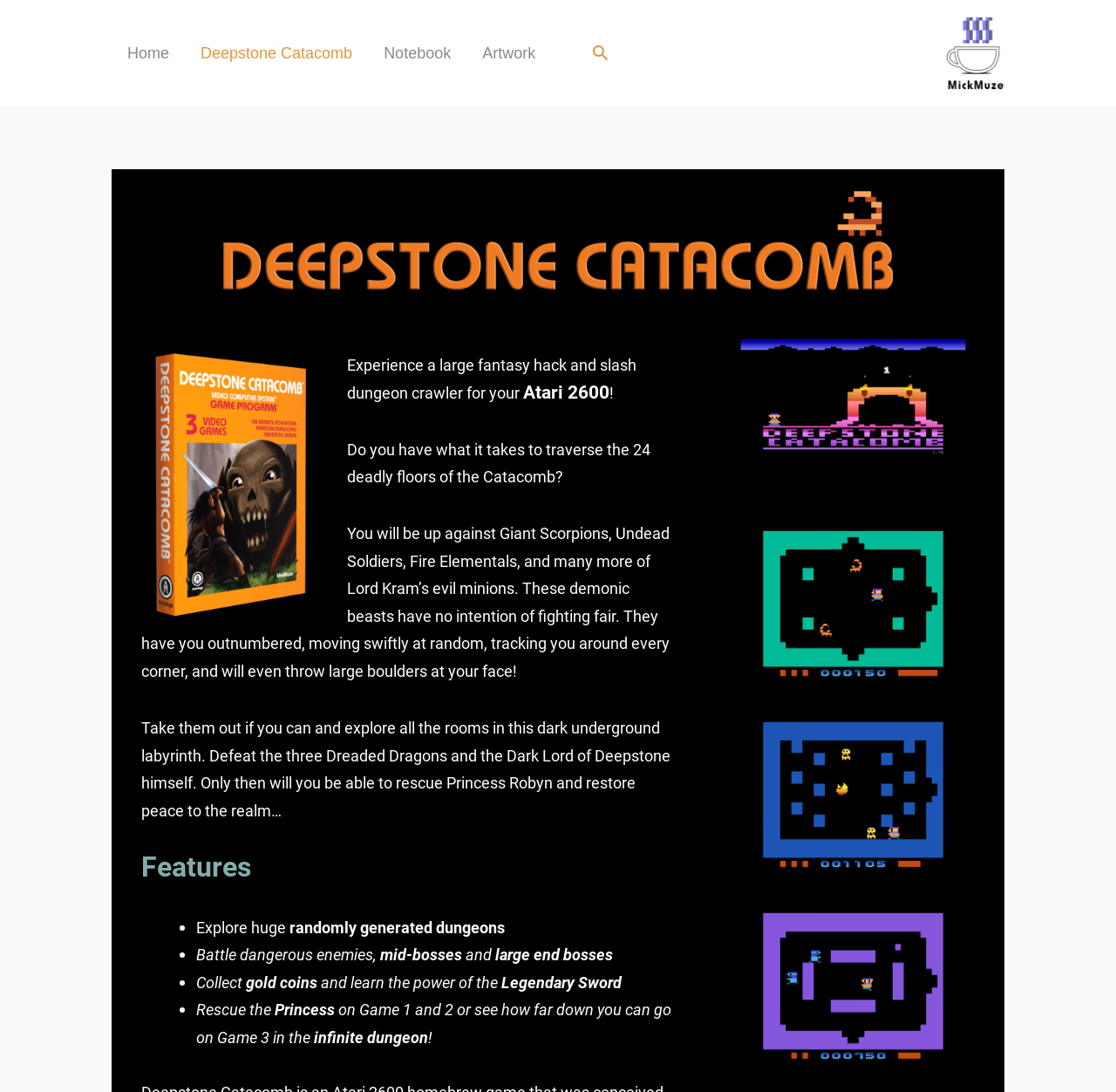Locate the bounding box coordinates of the area that needs to be clicked to fulfill the following instruction: "Click the Home link". The coordinates should be in the format of four float numbers between 0 and 1, namely [left, top, right, bottom].

[0.1, 0.02, 0.166, 0.078]